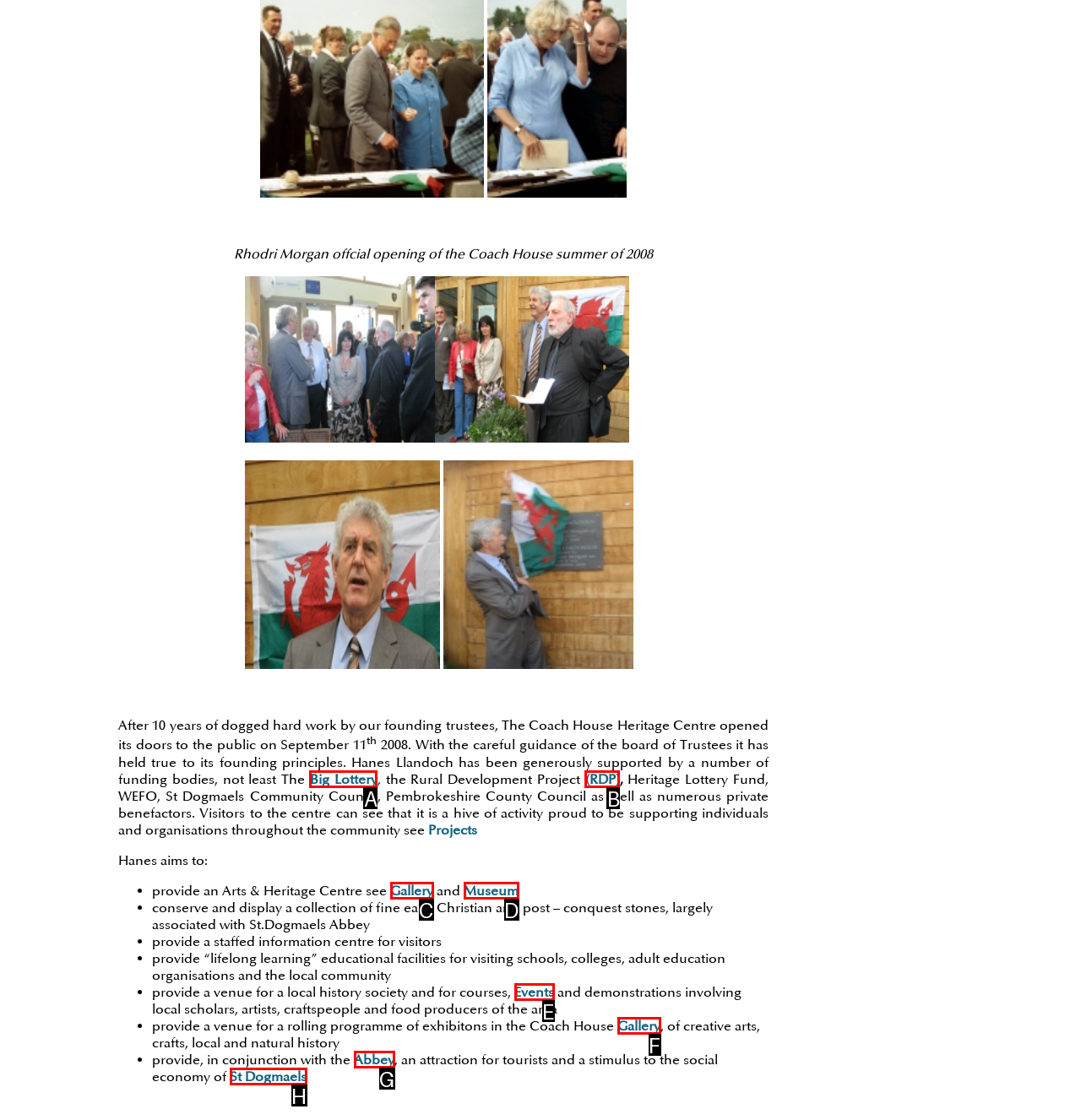Please select the letter of the HTML element that fits the description: Gallery. Answer with the option's letter directly.

F